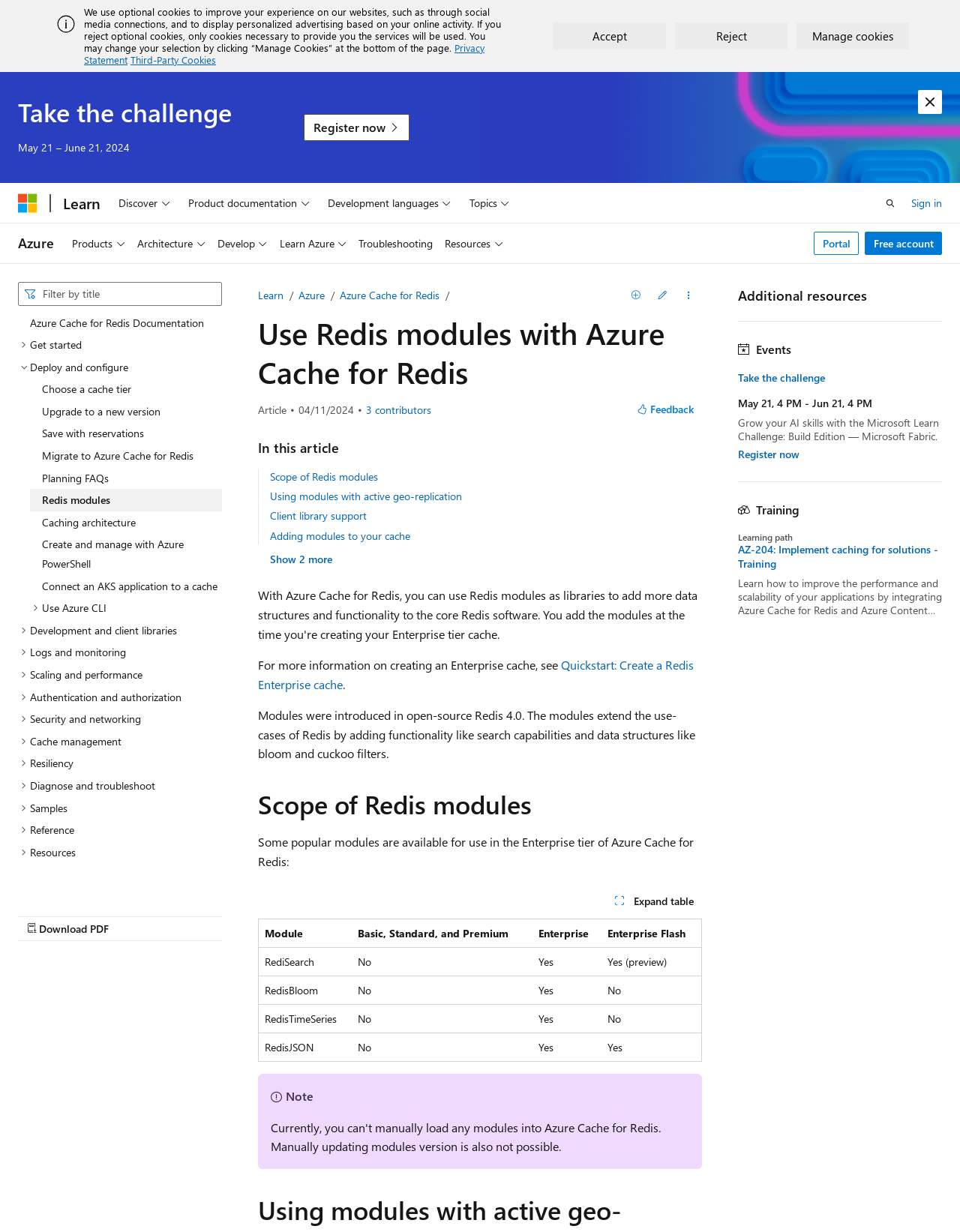Please identify the bounding box coordinates of the region to click in order to complete the given instruction: "Click the 'Download PDF' button". The coordinates should be four float numbers between 0 and 1, i.e., [left, top, right, bottom].

[0.019, 0.744, 0.231, 0.763]